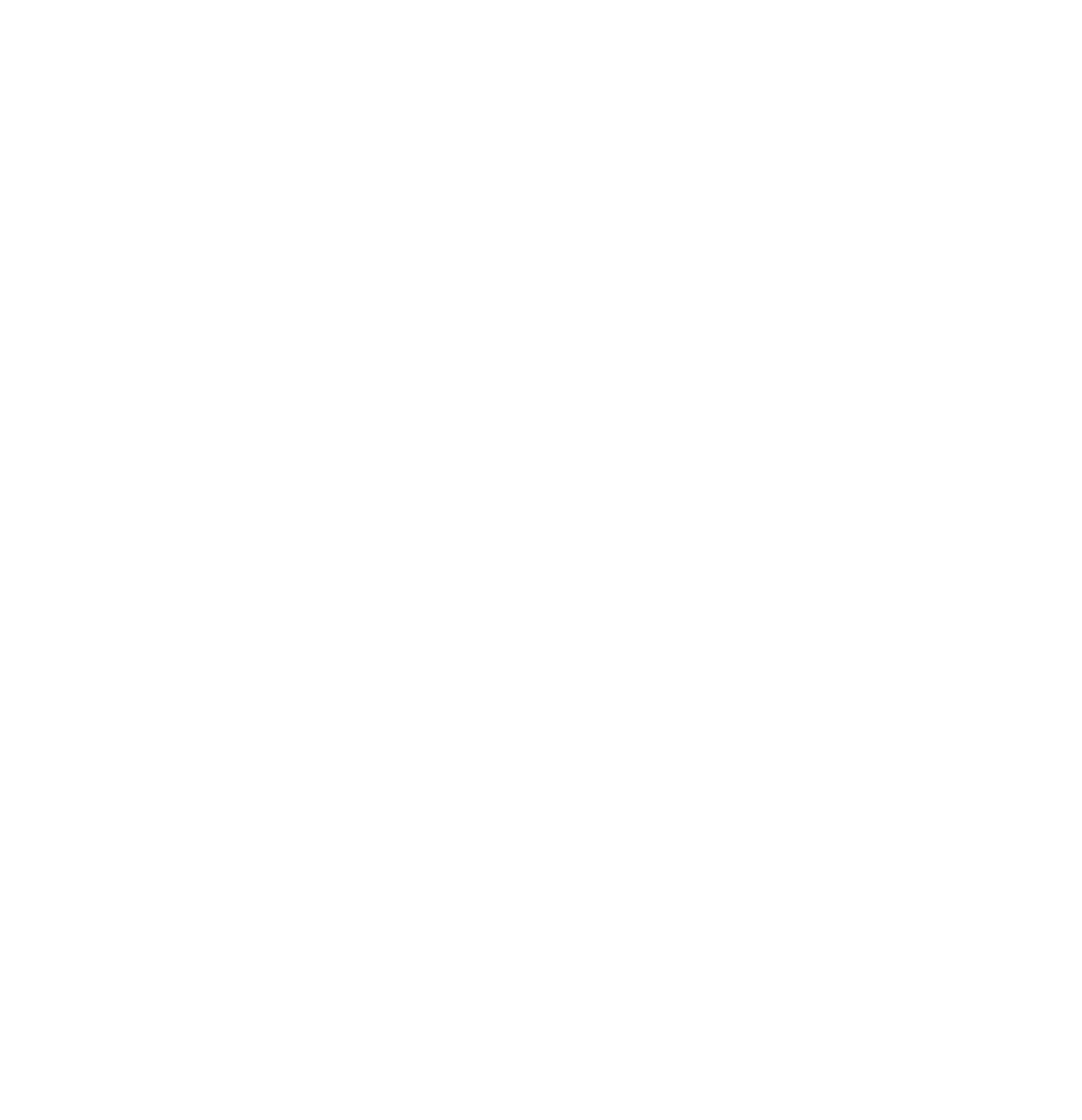Locate the bounding box coordinates of the area to click to fulfill this instruction: "Click on the 'Explore' tab". The bounding box should be presented as four float numbers between 0 and 1, in the order [left, top, right, bottom].

[0.051, 0.532, 0.19, 0.555]